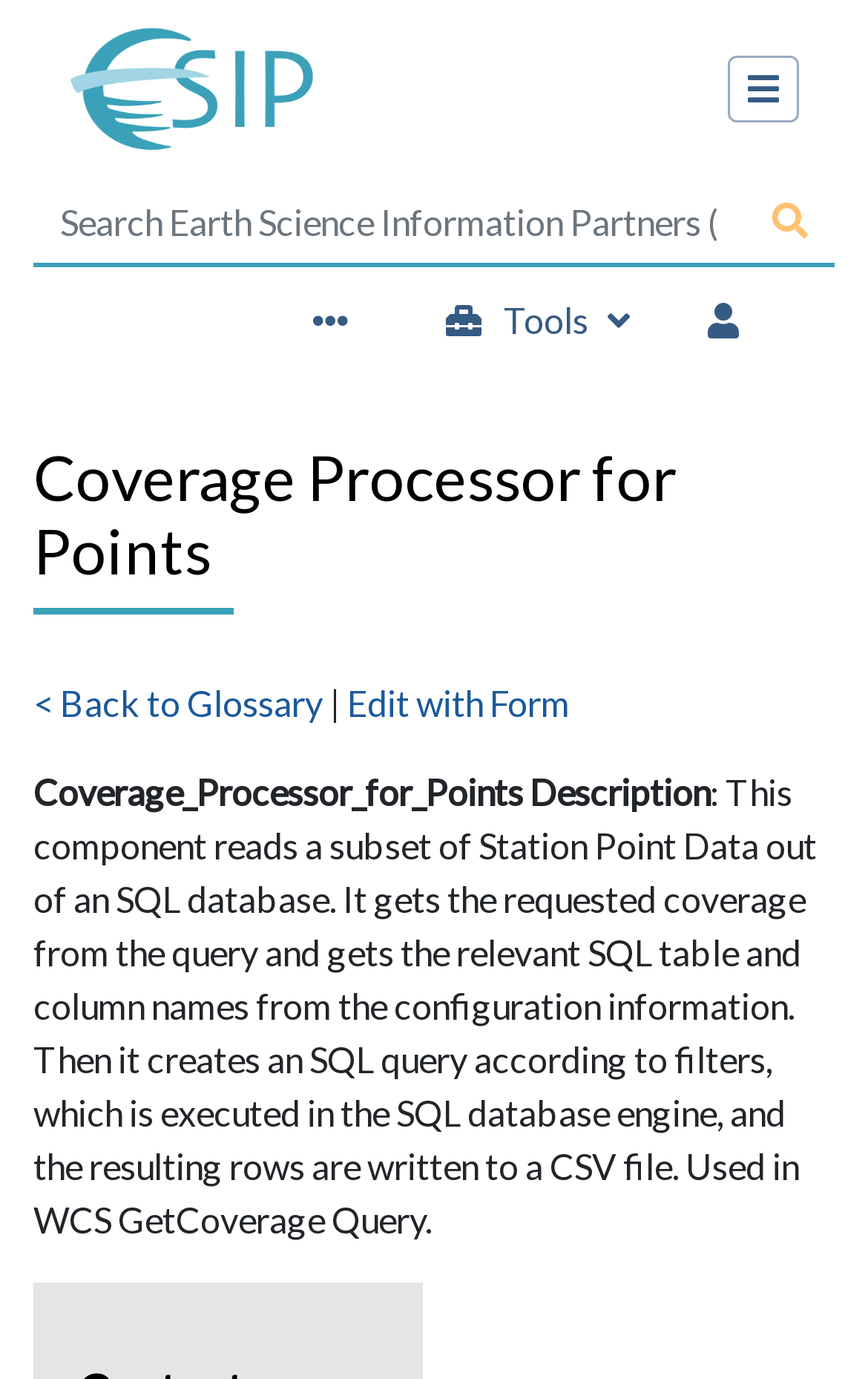What is the position of the 'Tools' link?
Kindly offer a detailed explanation using the data available in the image.

The 'Tools' link is located in the middle of the page, with a bounding box coordinate of [0.467, 0.2, 0.767, 0.265], indicating its vertical position is around the middle of the page.